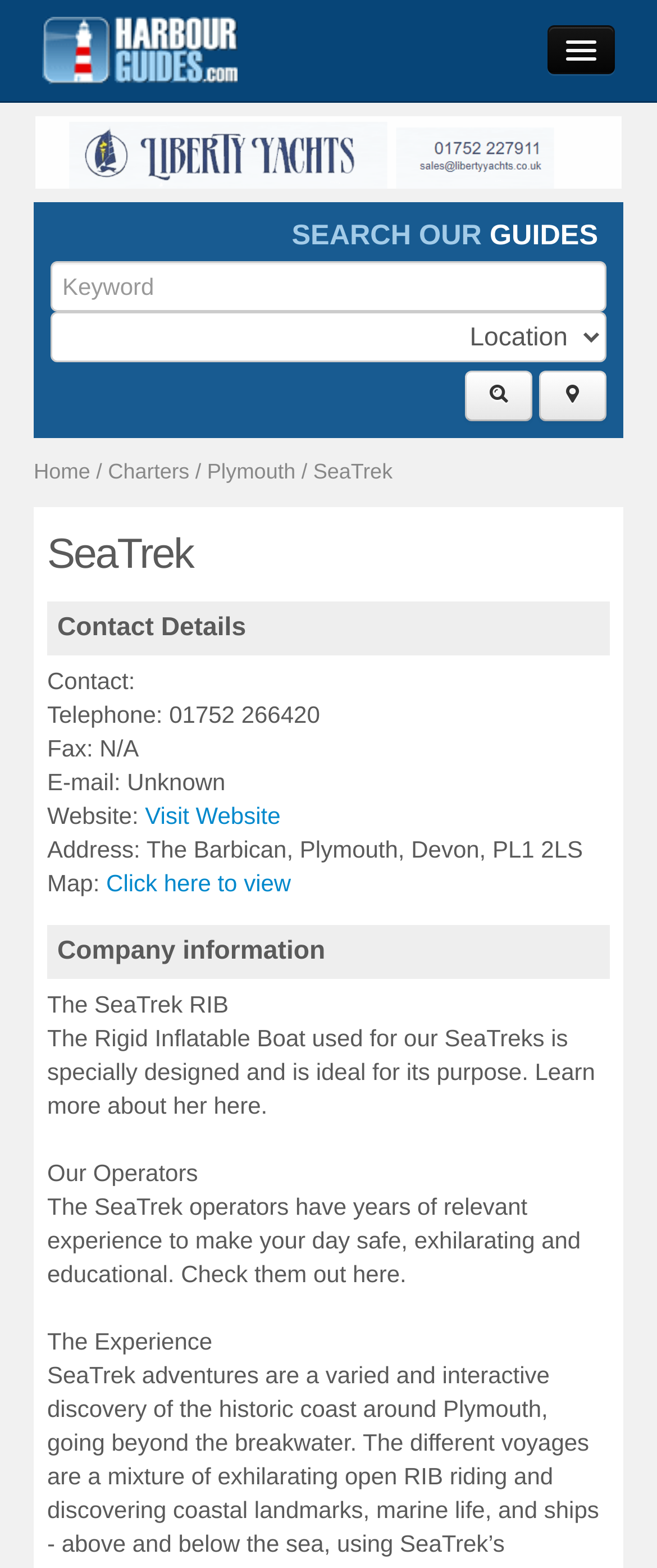What type of boat is used for SeaTreks?
Please provide a comprehensive answer based on the information in the image.

According to the webpage, the SeaTrek RIB (Rigid Inflatable Boat) is specially designed and used for SeaTreks, as mentioned in the 'Company information' section.